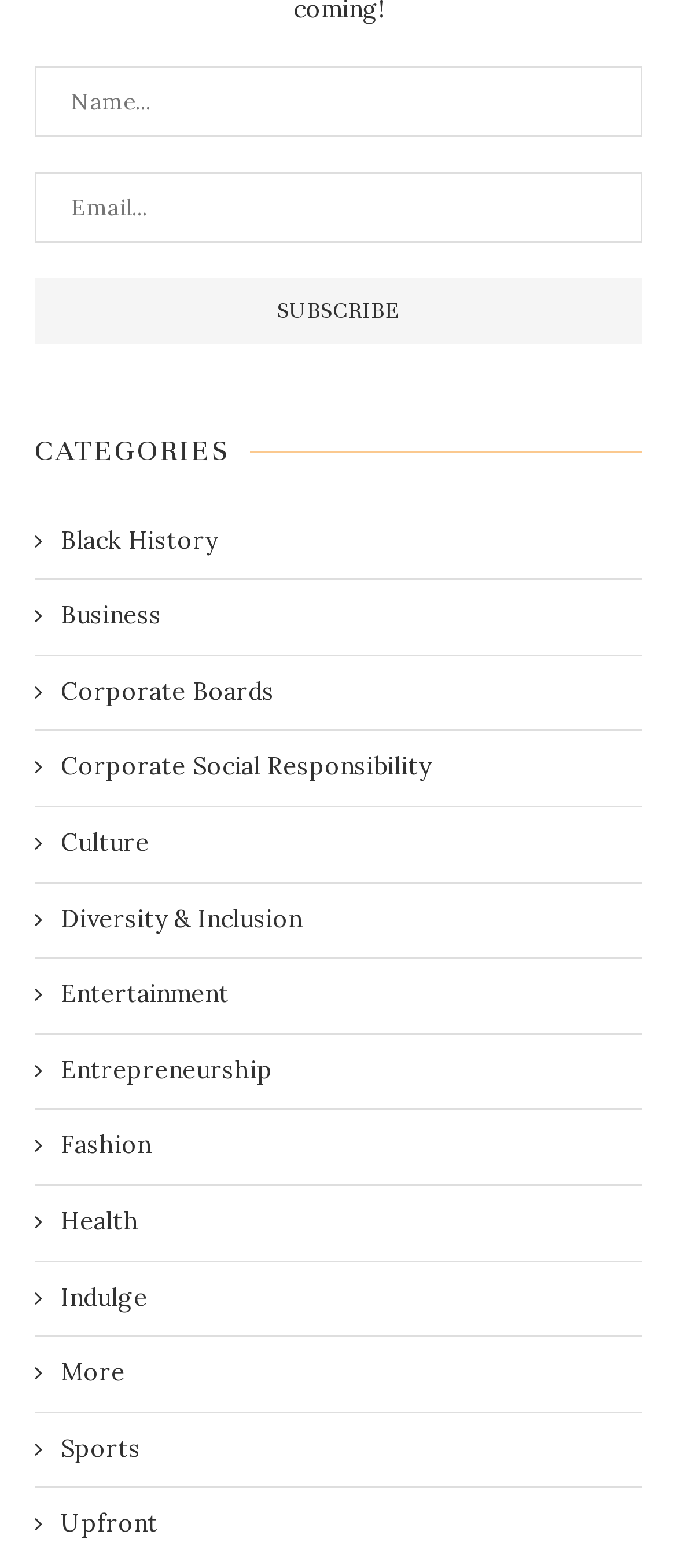Determine the bounding box coordinates for the area you should click to complete the following instruction: "Enter your name".

[0.051, 0.042, 0.949, 0.088]